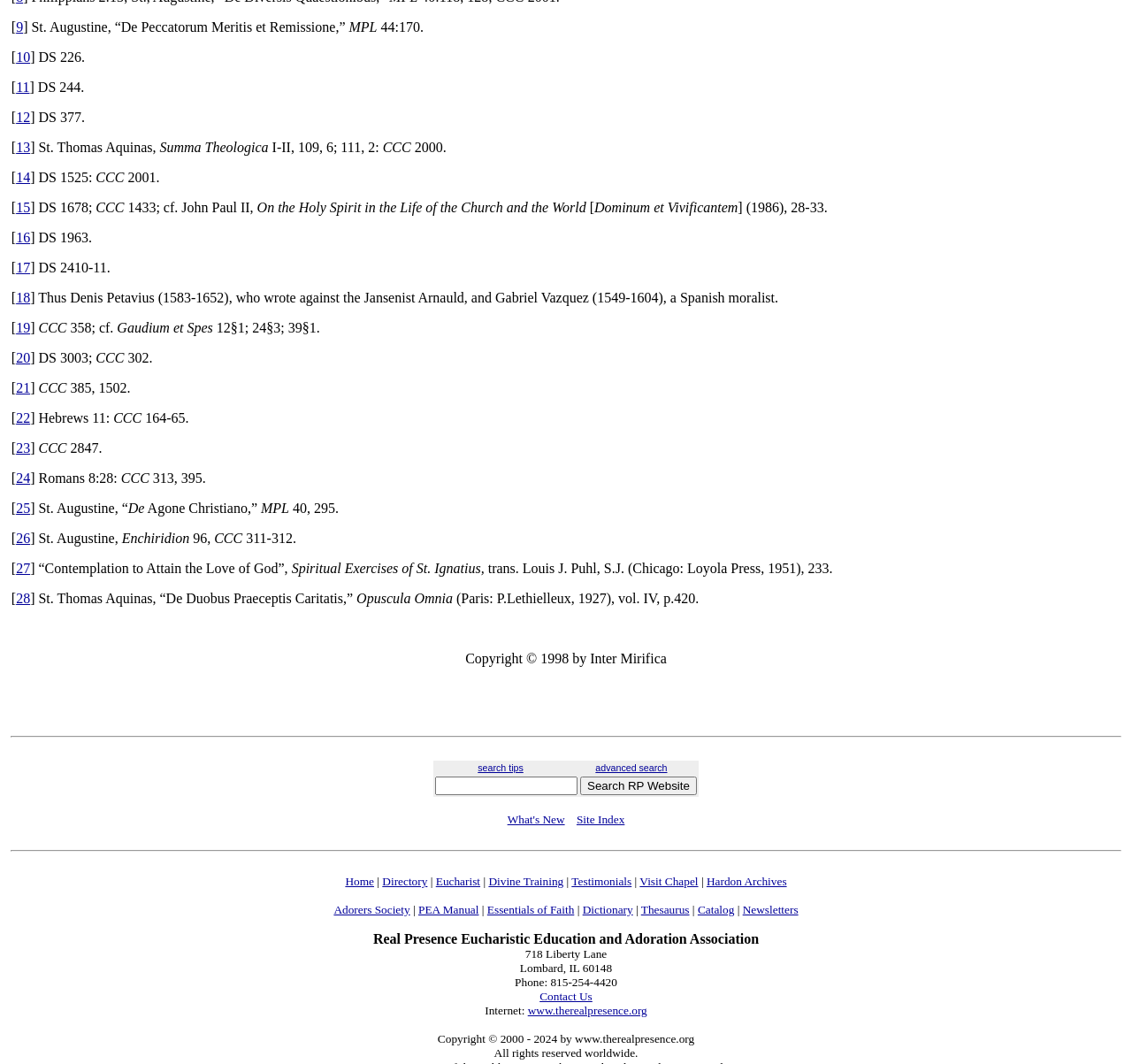What is the title of the first reference?
Please provide a detailed and thorough answer to the question.

The first reference is a link with the text '9' and the description 'St. Augustine, “De Peccatorum Meritis et Remissione,”', so the title of the first reference is 'De Peccatorum Meritis et Remissione'.